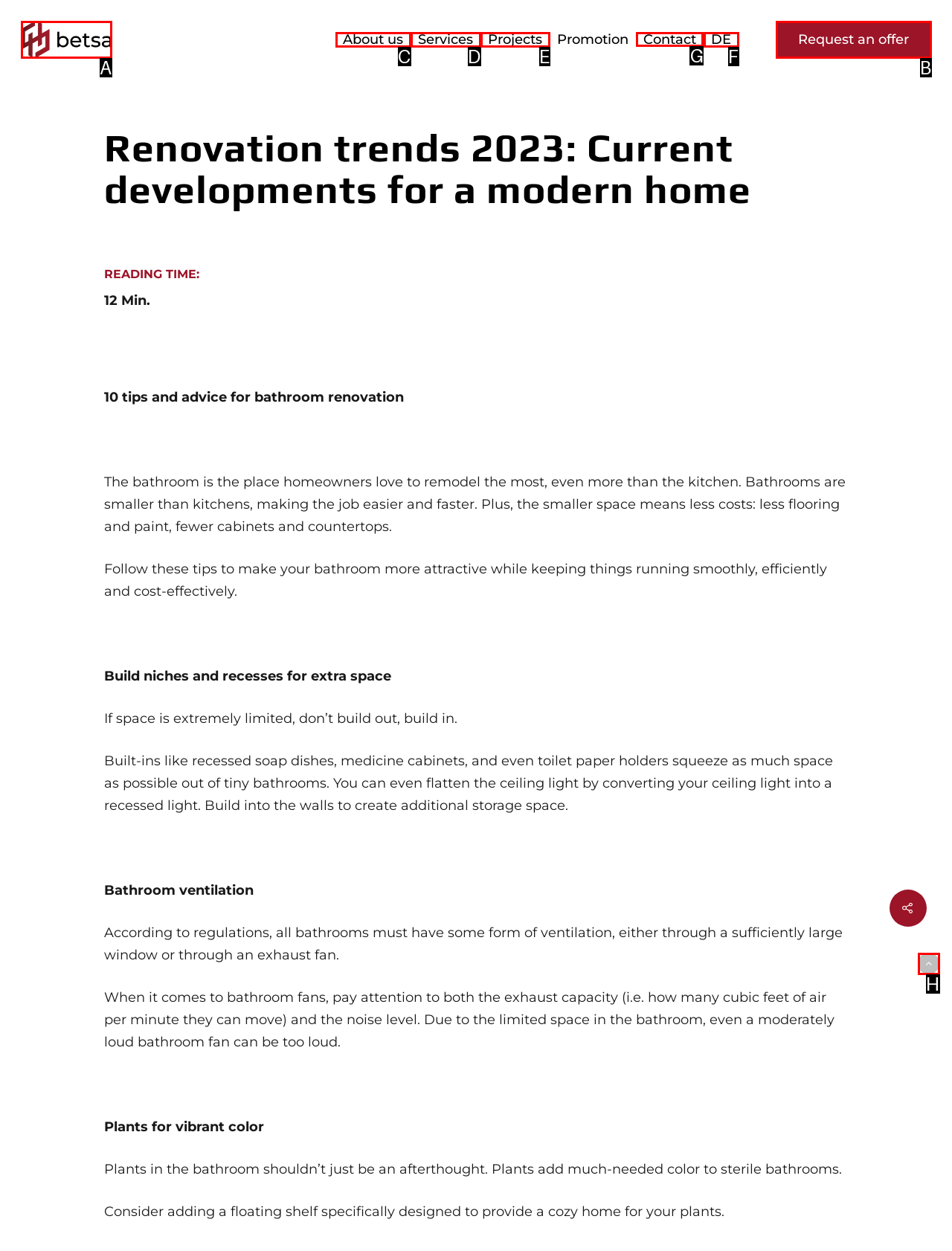Point out the correct UI element to click to carry out this instruction: Click on the 'Contact' link
Answer with the letter of the chosen option from the provided choices directly.

G